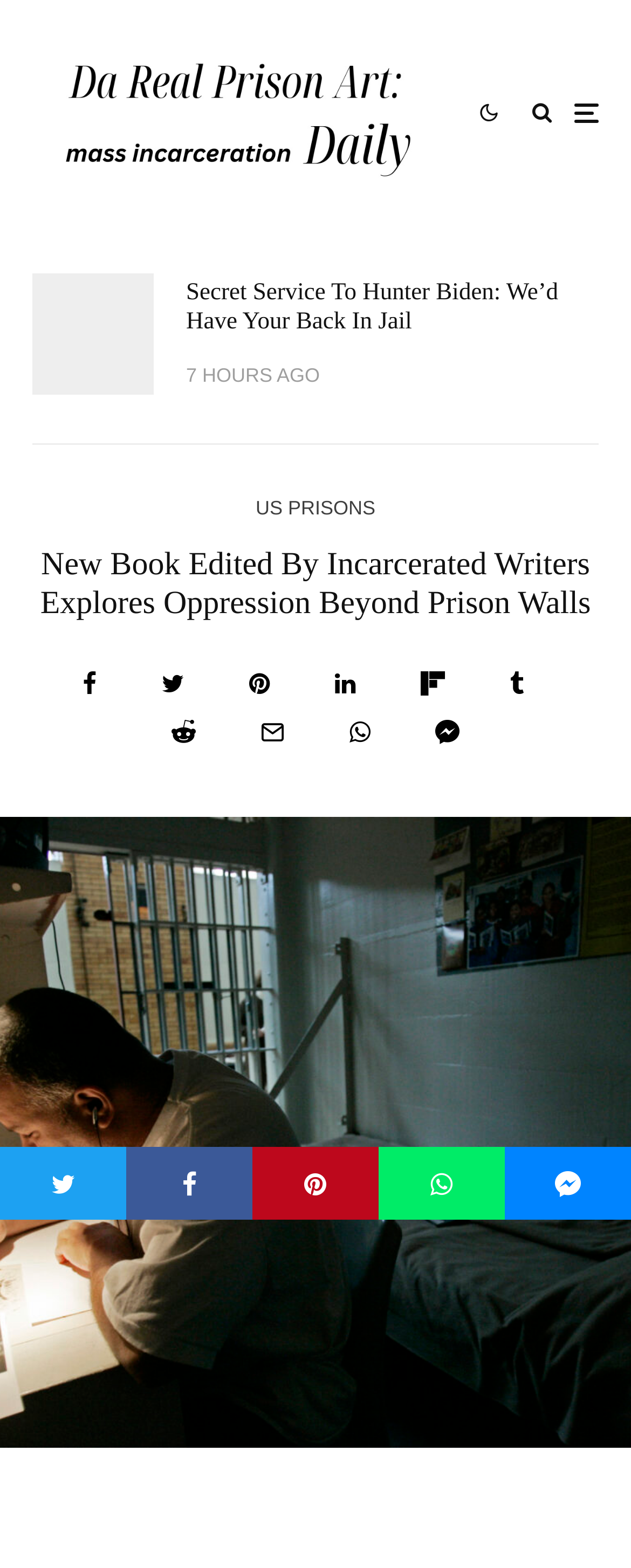Is there a heading about Hunter Biden on the webpage?
Answer with a single word or short phrase according to what you see in the image.

Yes